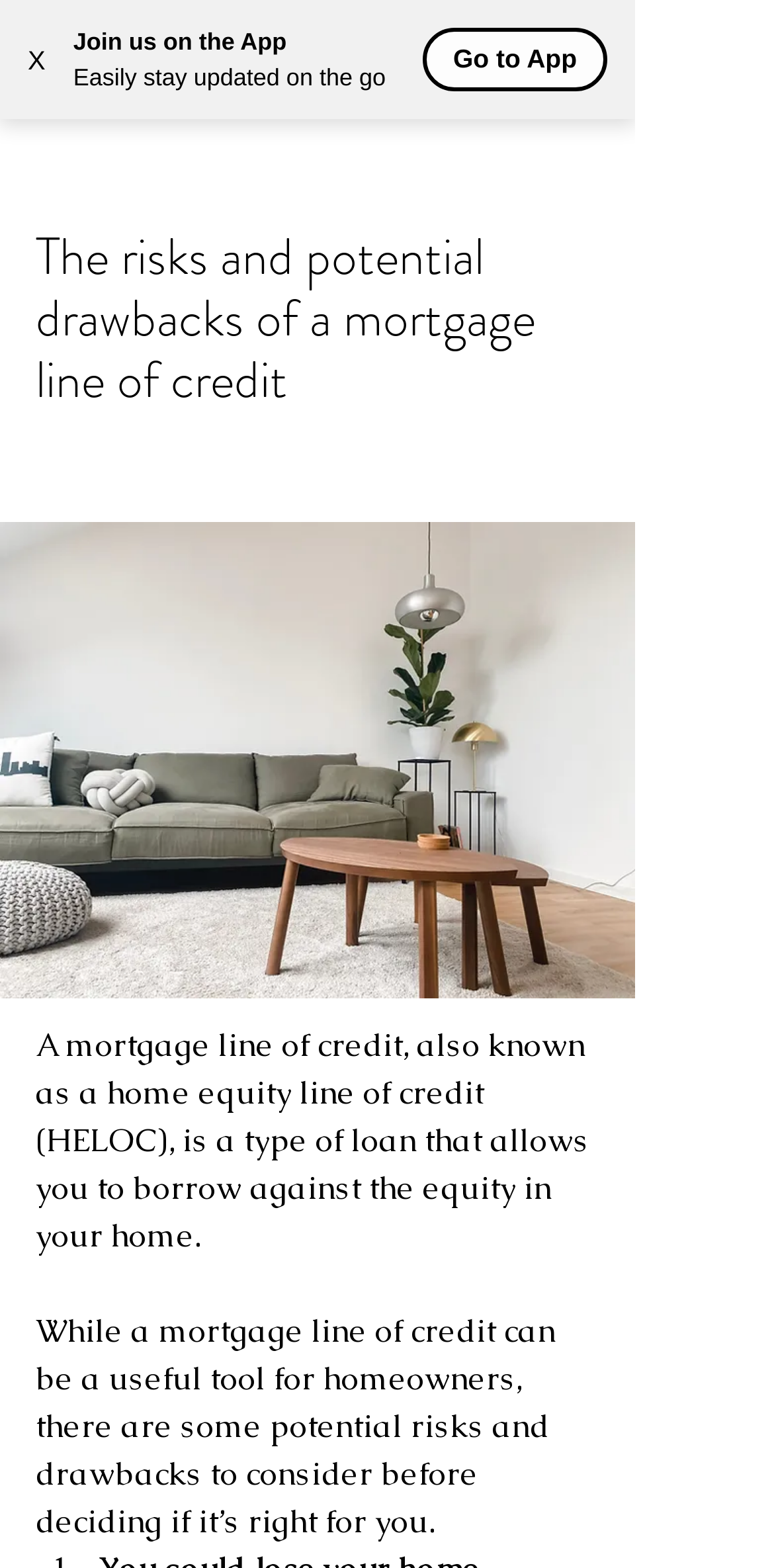What is the topic of the webpage?
Please use the image to provide a one-word or short phrase answer.

Risks of mortgage line of credit